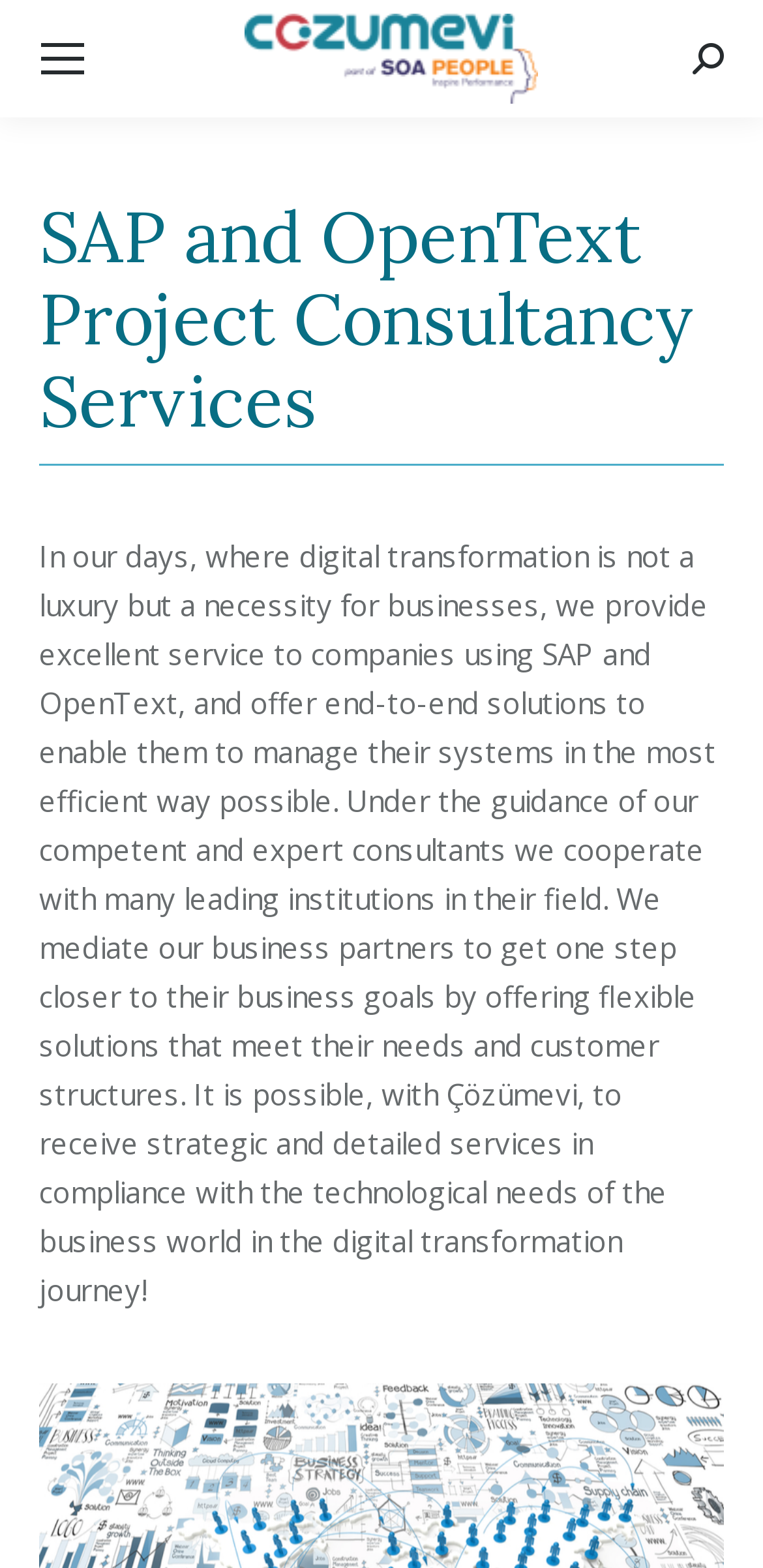Identify and provide the main heading of the webpage.

SAP and OpenText Project Consultancy Services